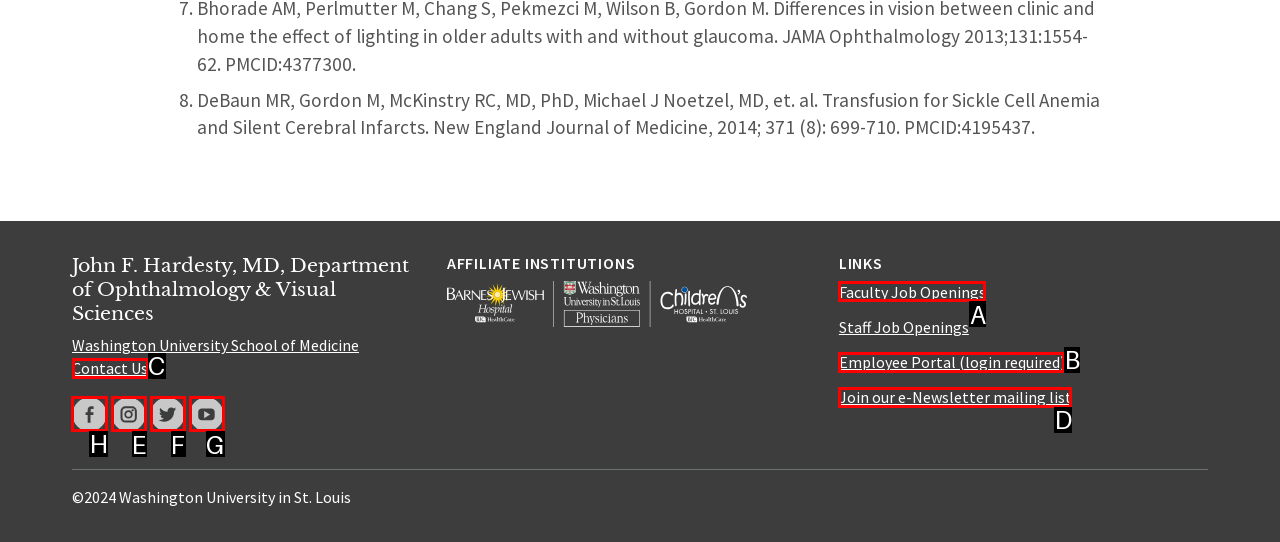Given the task: Follow on Facebook, tell me which HTML element to click on.
Answer with the letter of the correct option from the given choices.

H